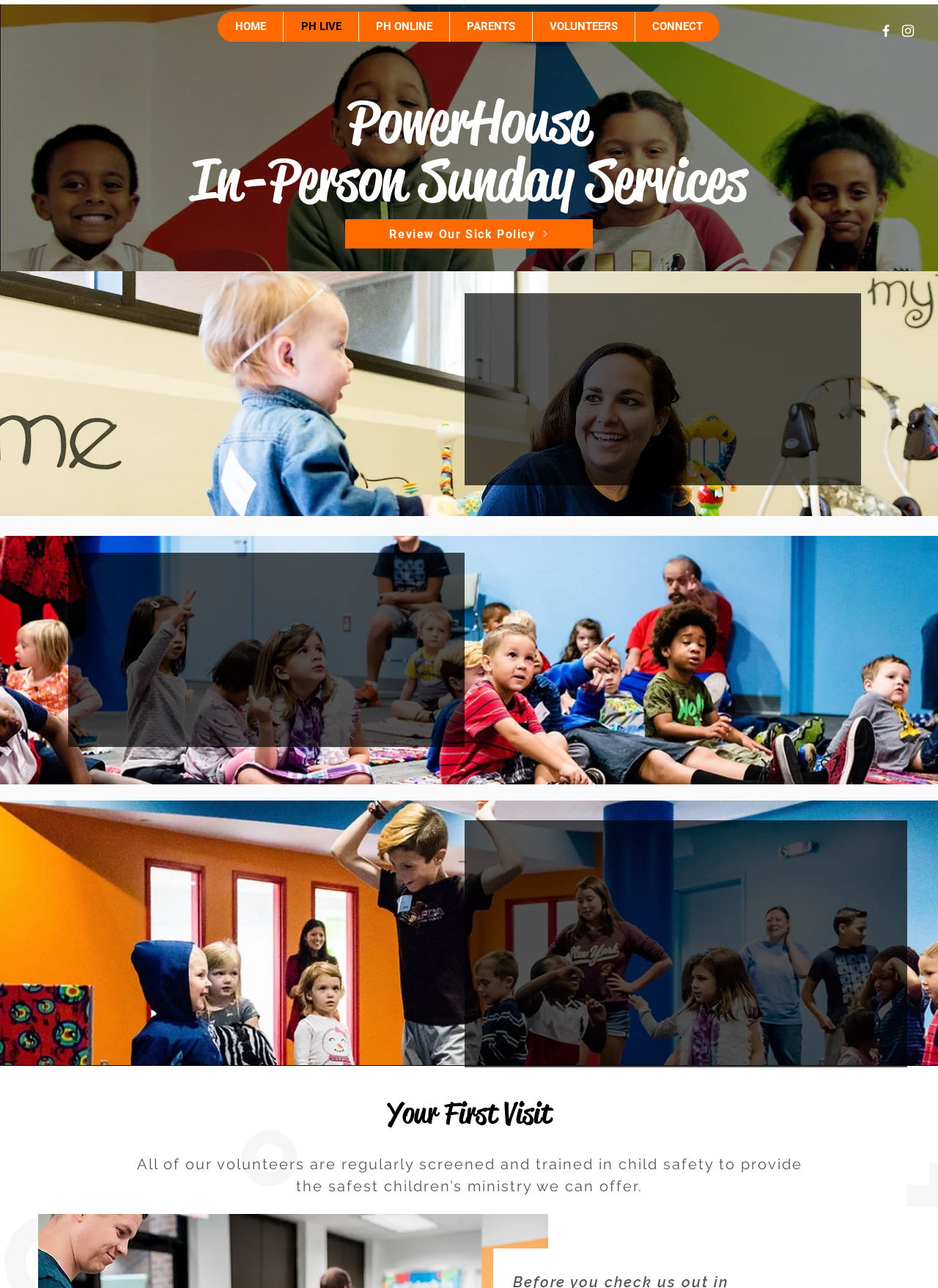What is the name of the children's ministry?
Identify the answer in the screenshot and reply with a single word or phrase.

PowerHouse